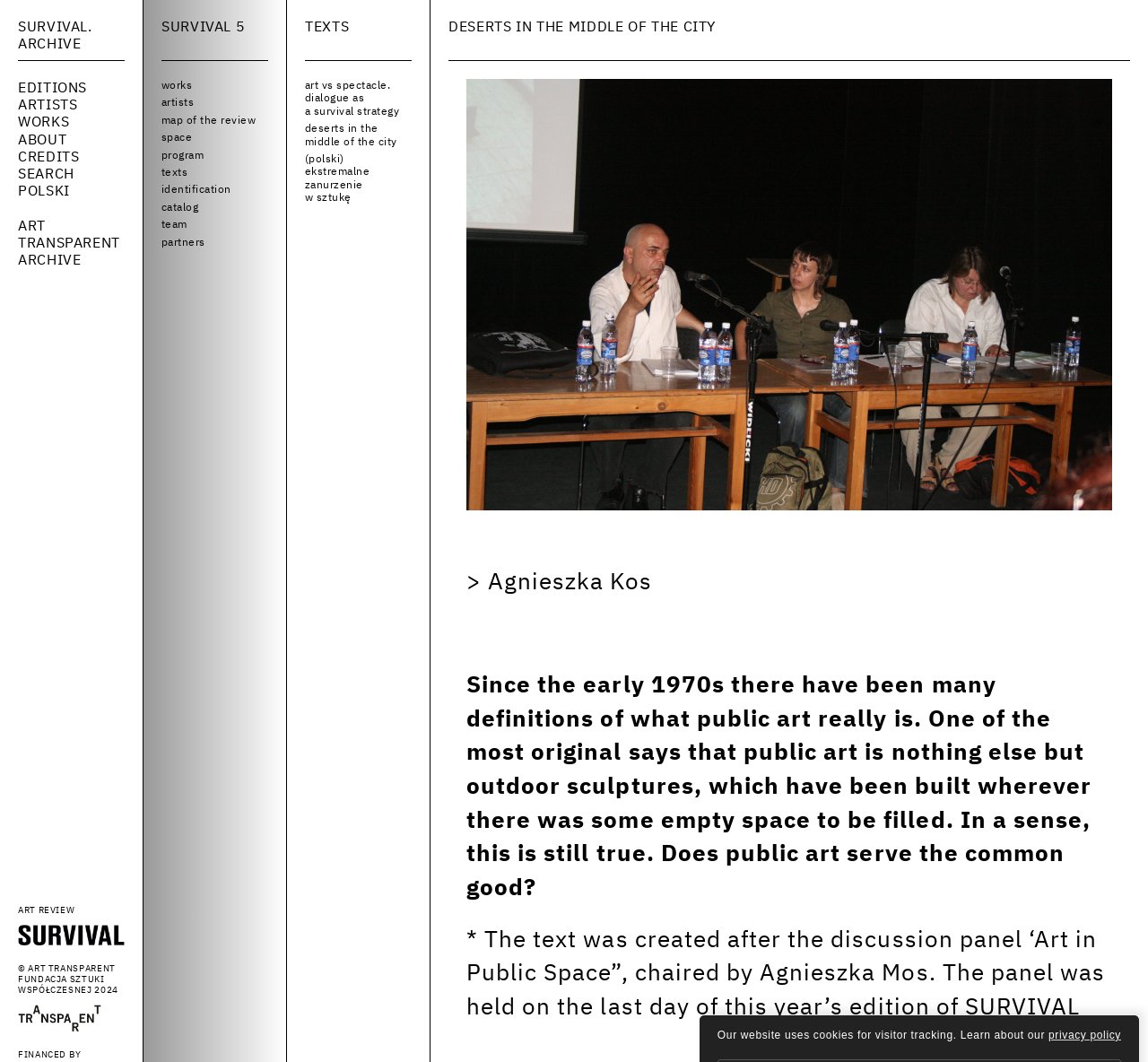Based on the element description Art Transparent Archive, identify the bounding box coordinates for the UI element. The coordinates should be in the format (top-left x, top-left y, bottom-right x, bottom-right y) and within the 0 to 1 range.

[0.016, 0.204, 0.109, 0.253]